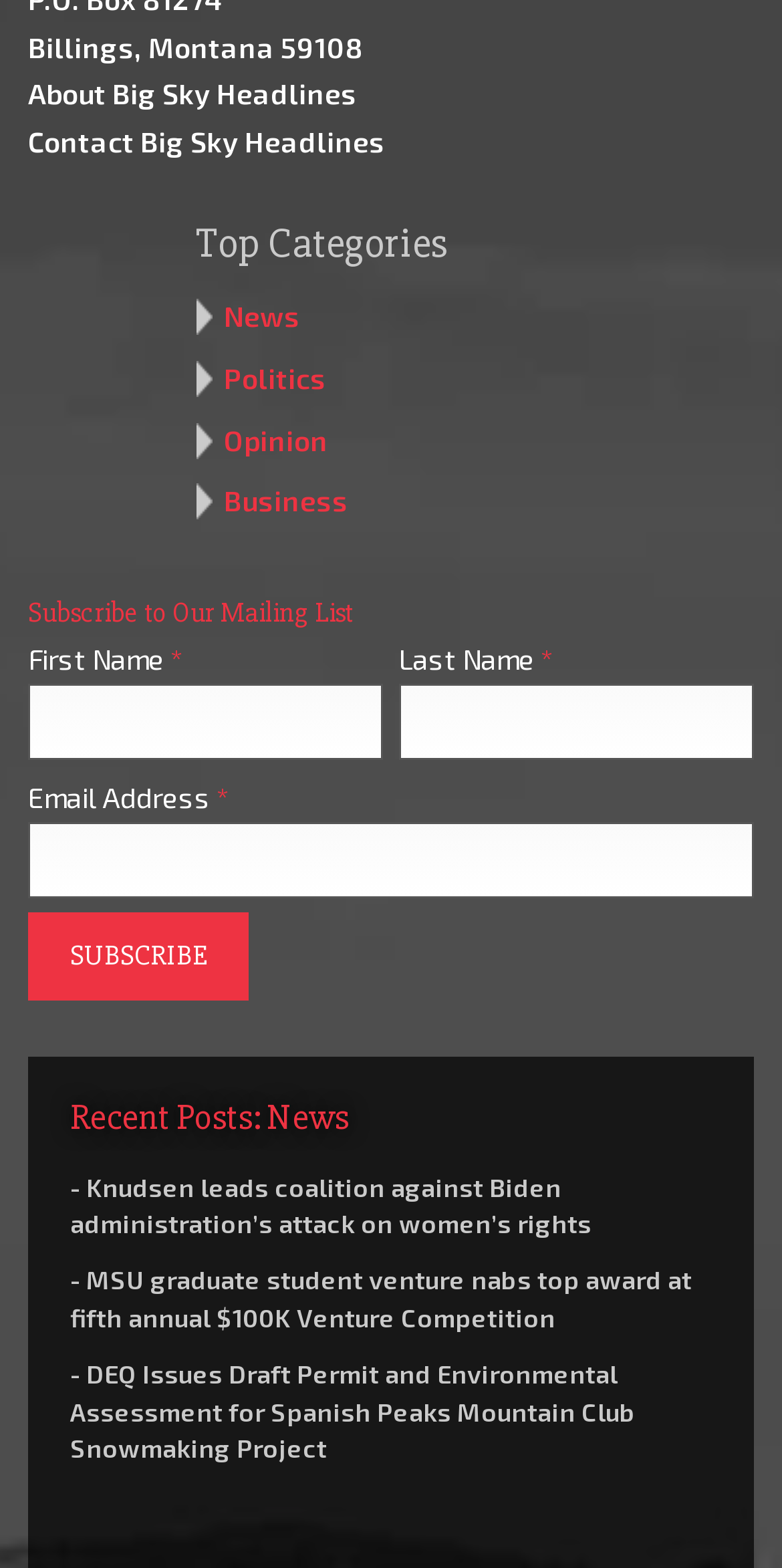How many recent posts are listed?
Can you provide an in-depth and detailed response to the question?

Under the heading 'Recent Posts: News', there are three links listed, each representing a recent post. Therefore, there are three recent posts listed.